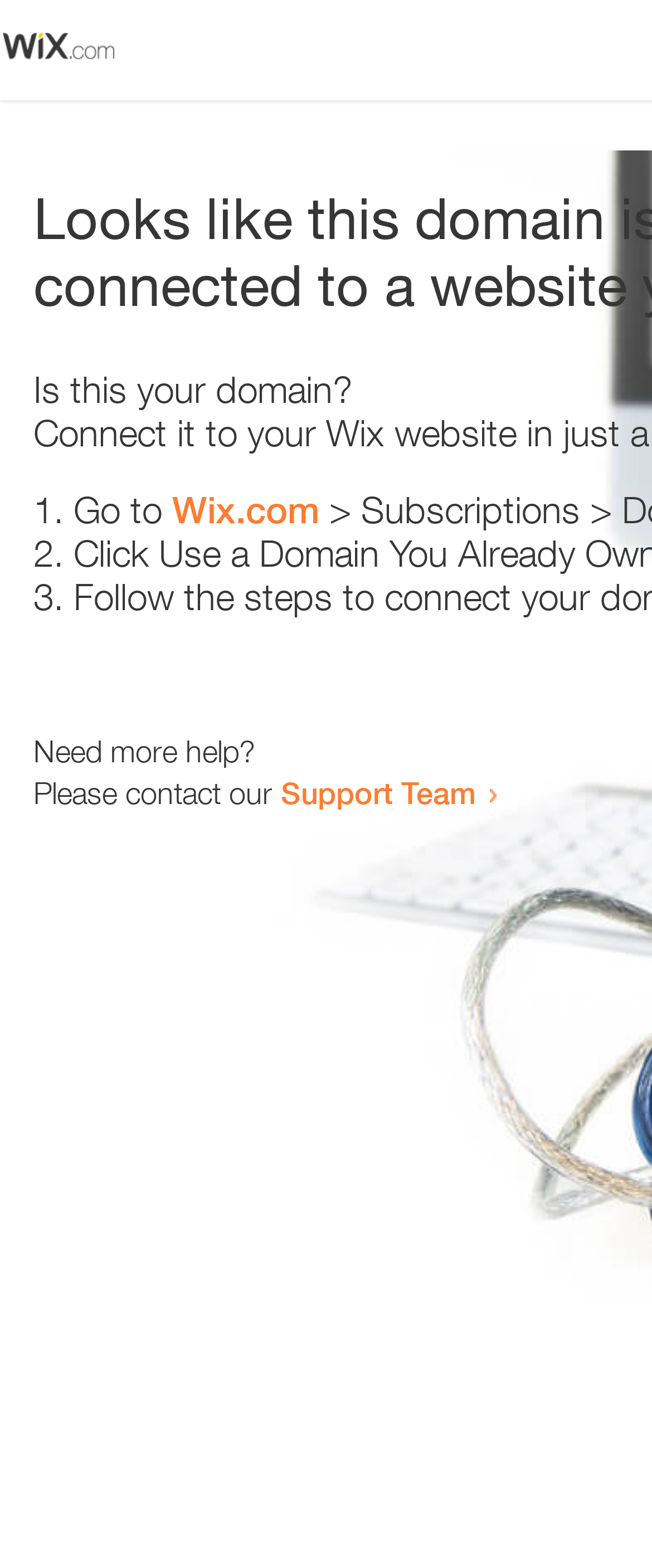Determine the bounding box coordinates in the format (top-left x, top-left y, bottom-right x, bottom-right y). Ensure all values are floating point numbers between 0 and 1. Identify the bounding box of the UI element described by: Wix.com

[0.264, 0.311, 0.49, 0.339]